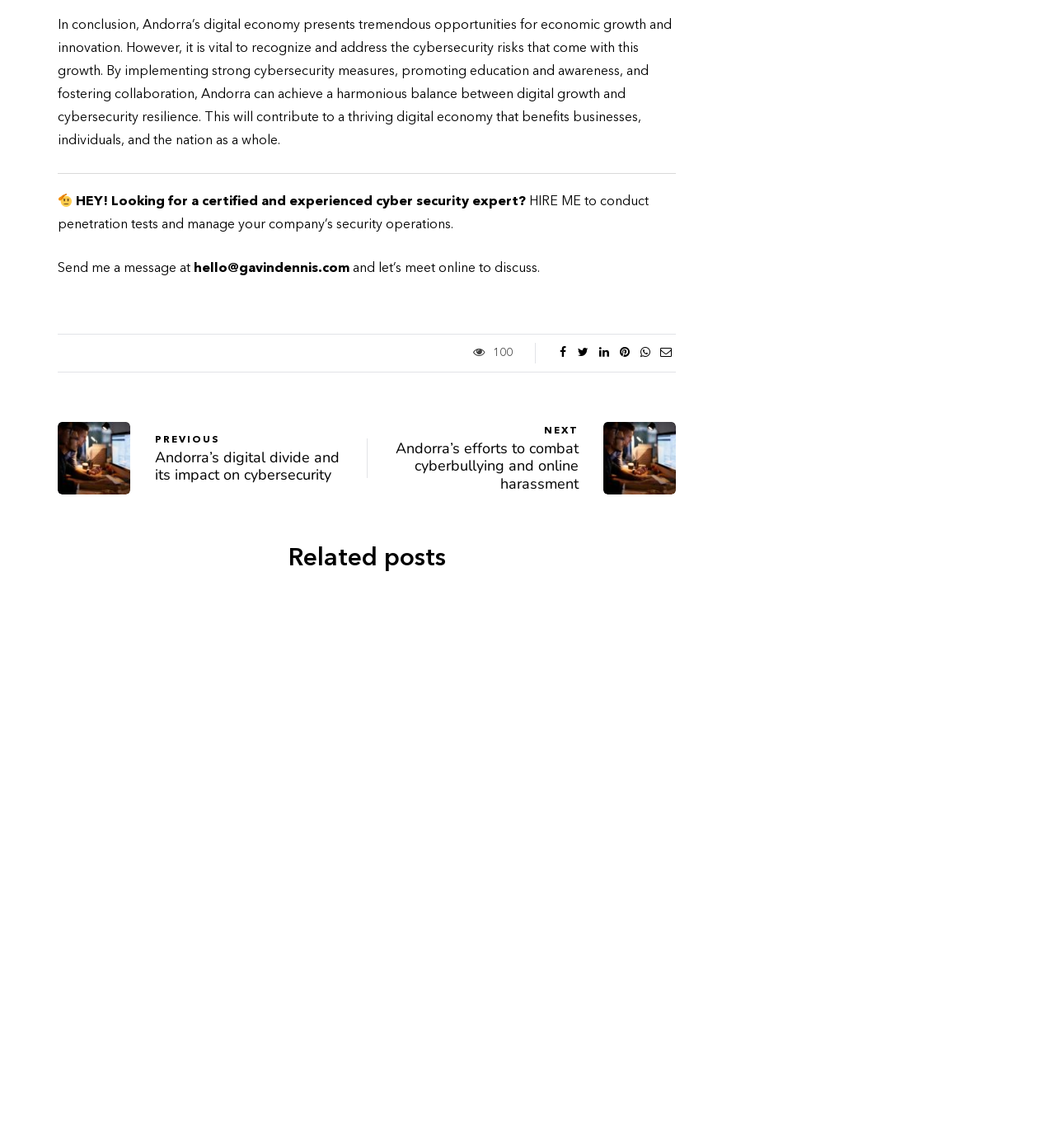What is the topic of the main text?
Please provide a single word or phrase answer based on the image.

Cybersecurity